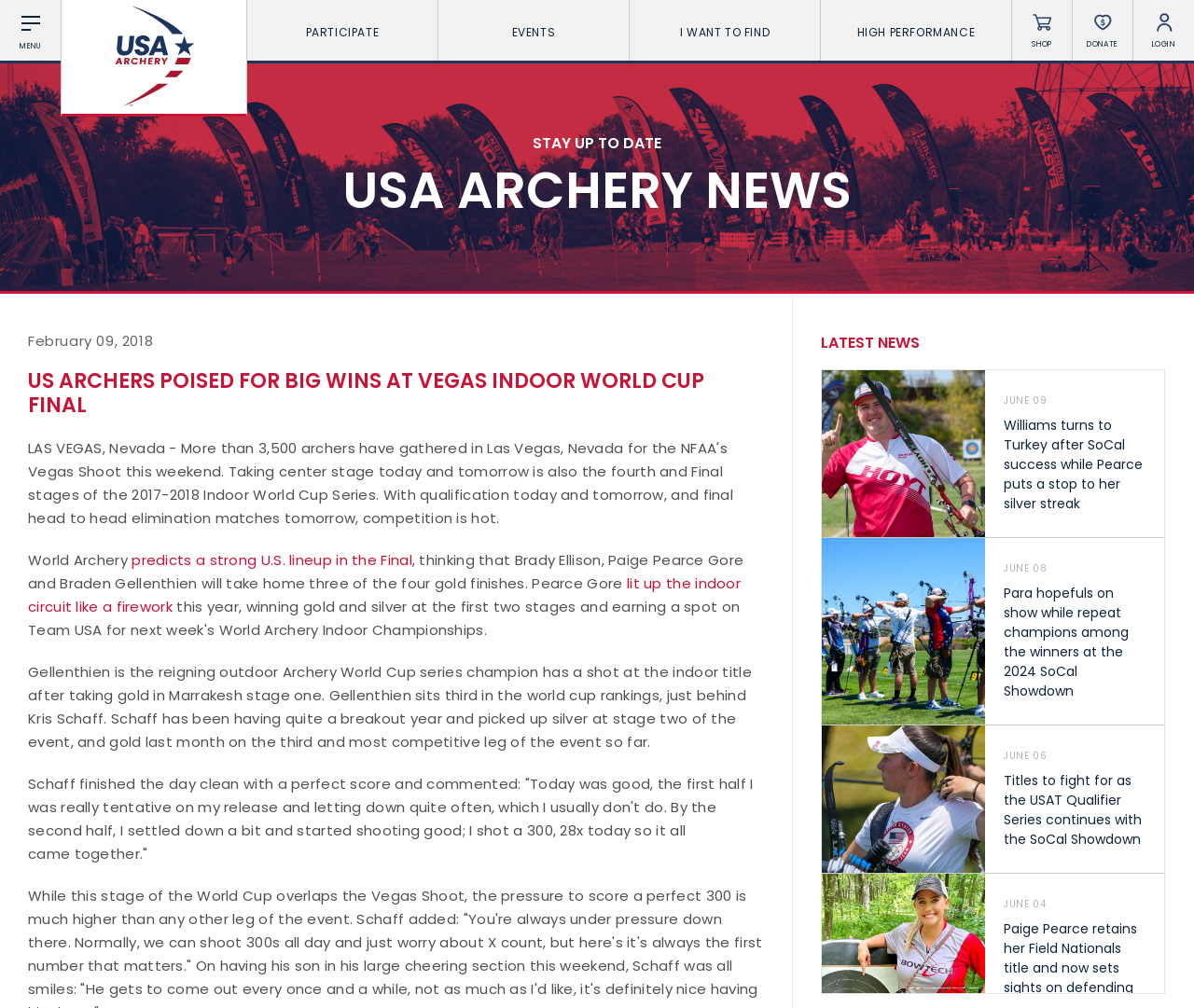Using the information in the image, could you please answer the following question in detail:
How many links are in the top navigation menu?

I counted the number of link elements in the top navigation menu, which are 'PARTICIPATE', 'EVENTS', 'I WANT TO FIND', 'HIGH PERFORMANCE', 'SHOP', 'DONATE', and 'LOGIN', totaling 7 links.